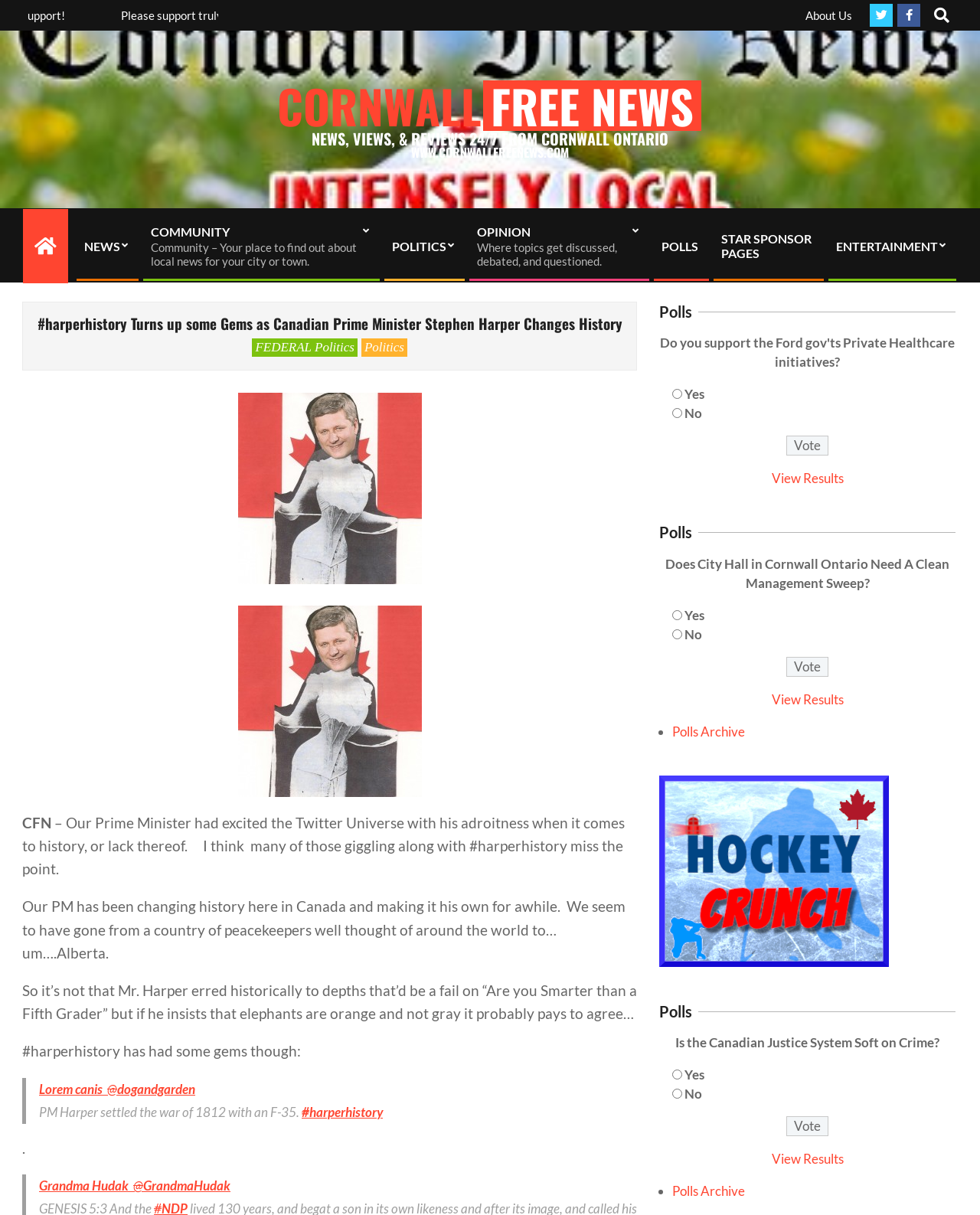Generate the main heading text from the webpage.

#harperhistory Turns up some Gems as Canadian Prime Minister Stephen Harper Changes History